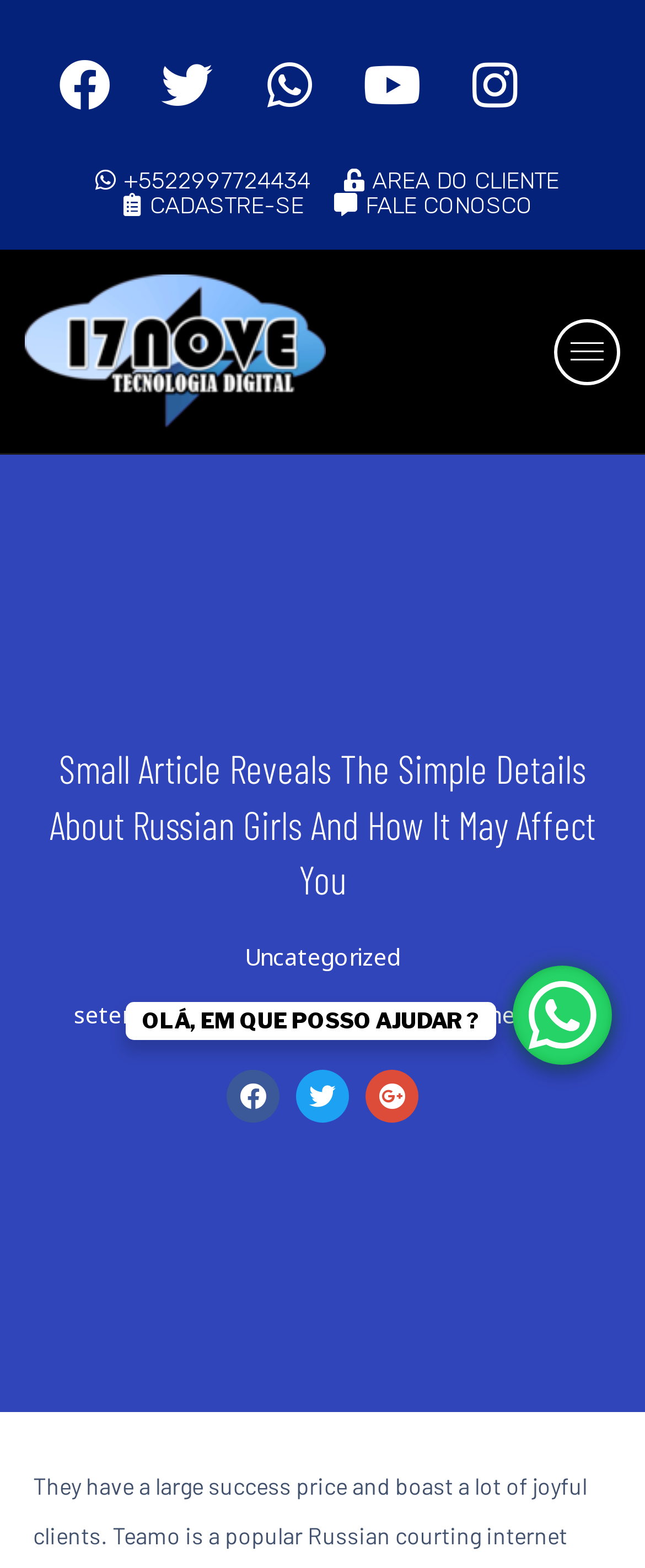Provide the bounding box coordinates for the UI element described in this sentence: "Instagram". The coordinates should be four float values between 0 and 1, i.e., [left, top, right, bottom].

[0.687, 0.021, 0.846, 0.086]